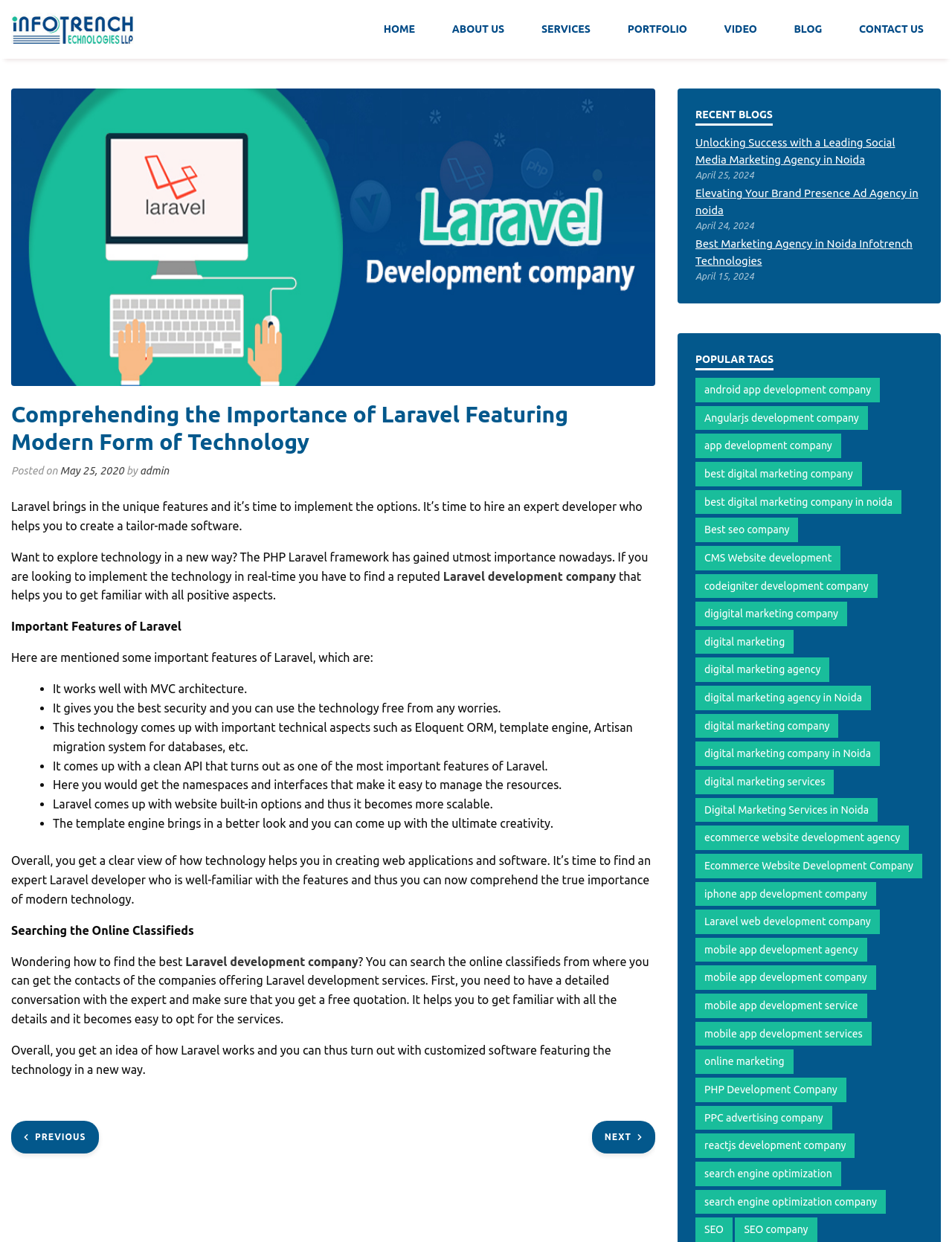Please determine the bounding box coordinates of the element to click in order to execute the following instruction: "Explore the Laravel development company link". The coordinates should be four float numbers between 0 and 1, specified as [left, top, right, bottom].

[0.465, 0.458, 0.647, 0.469]